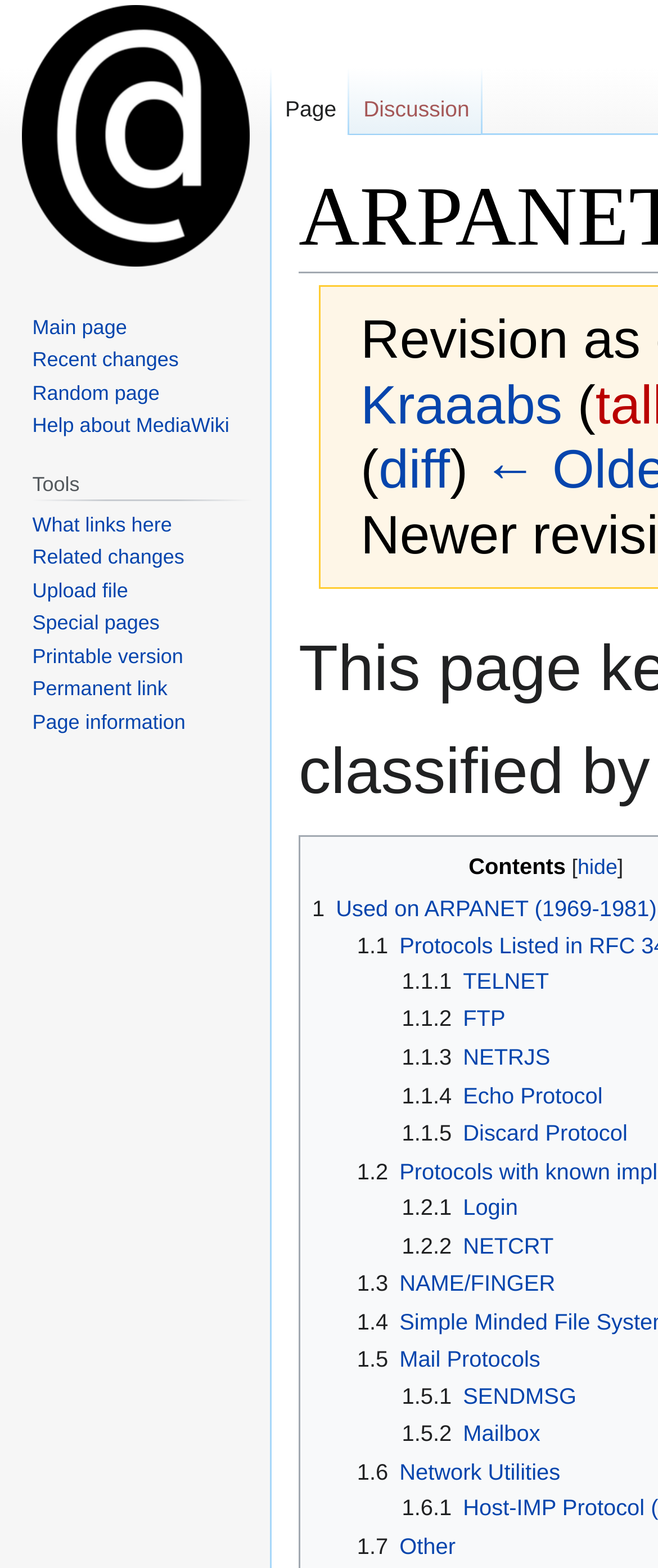Please find and report the bounding box coordinates of the element to click in order to perform the following action: "View contents". The coordinates should be expressed as four float numbers between 0 and 1, in the format [left, top, right, bottom].

[0.712, 0.545, 0.86, 0.561]